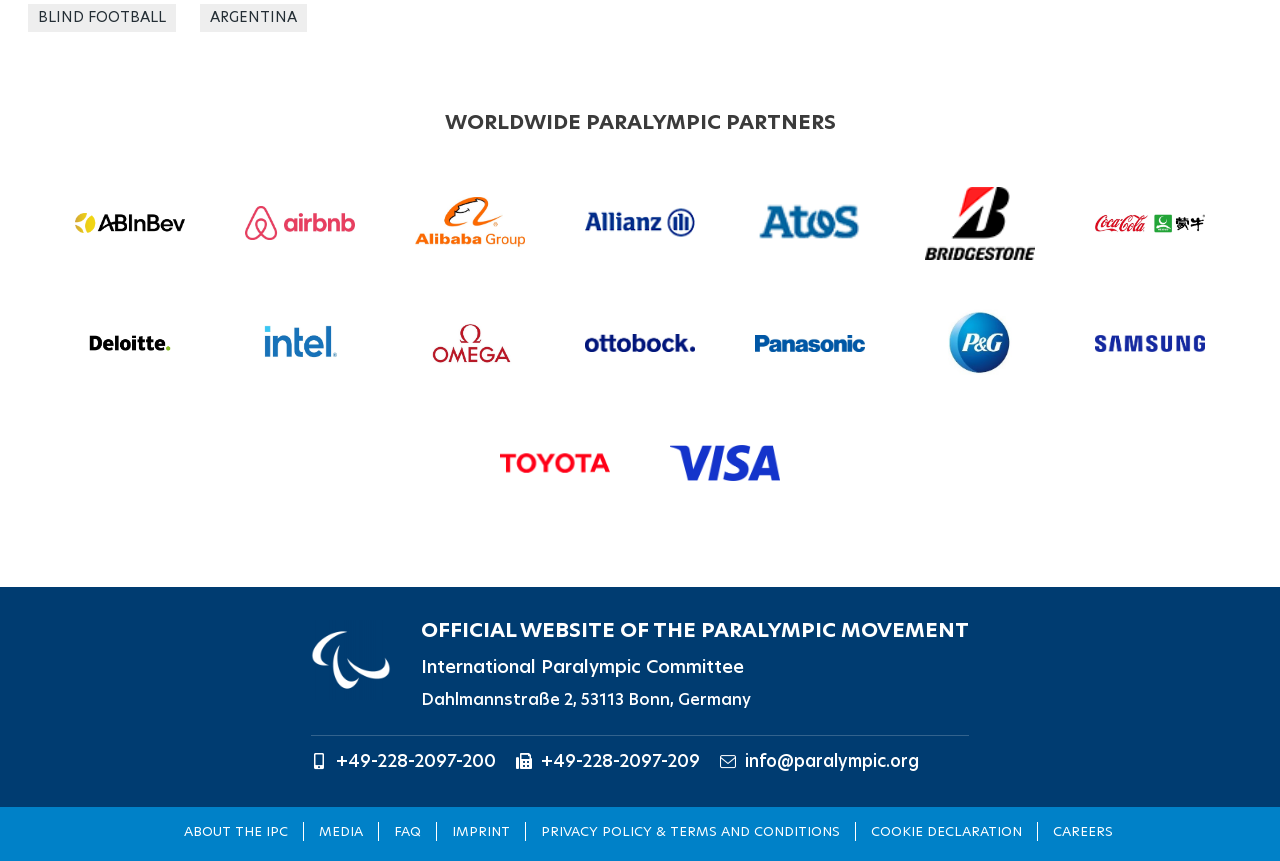Using the given description, provide the bounding box coordinates formatted as (top-left x, top-left y, bottom-right x, bottom-right y), with all values being floating point numbers between 0 and 1. Description: About the IPC

[0.143, 0.955, 0.225, 0.977]